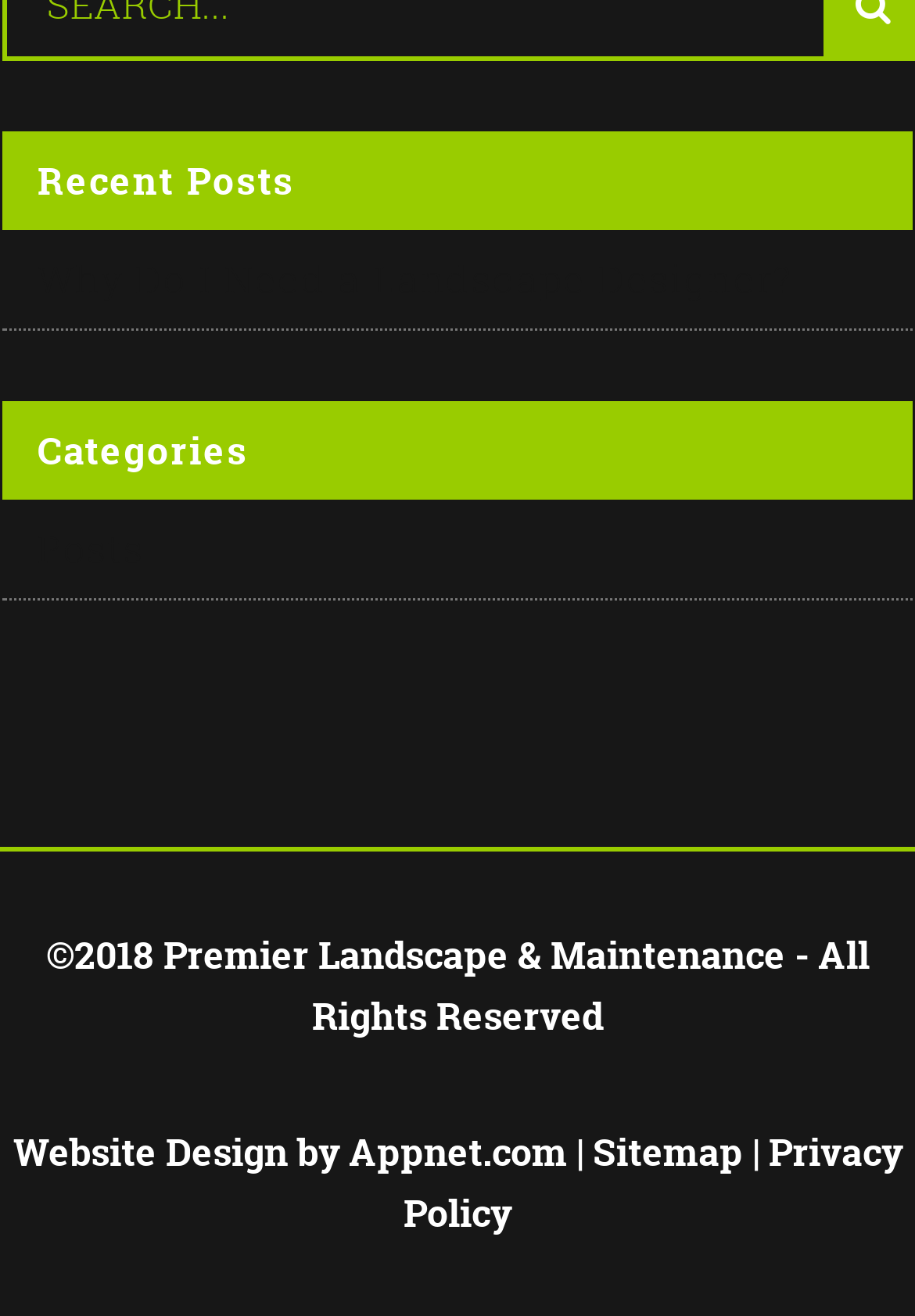Determine the bounding box coordinates for the UI element described. Format the coordinates as (top-left x, top-left y, bottom-right x, bottom-right y) and ensure all values are between 0 and 1. Element description: Sitemap

[0.647, 0.856, 0.812, 0.896]